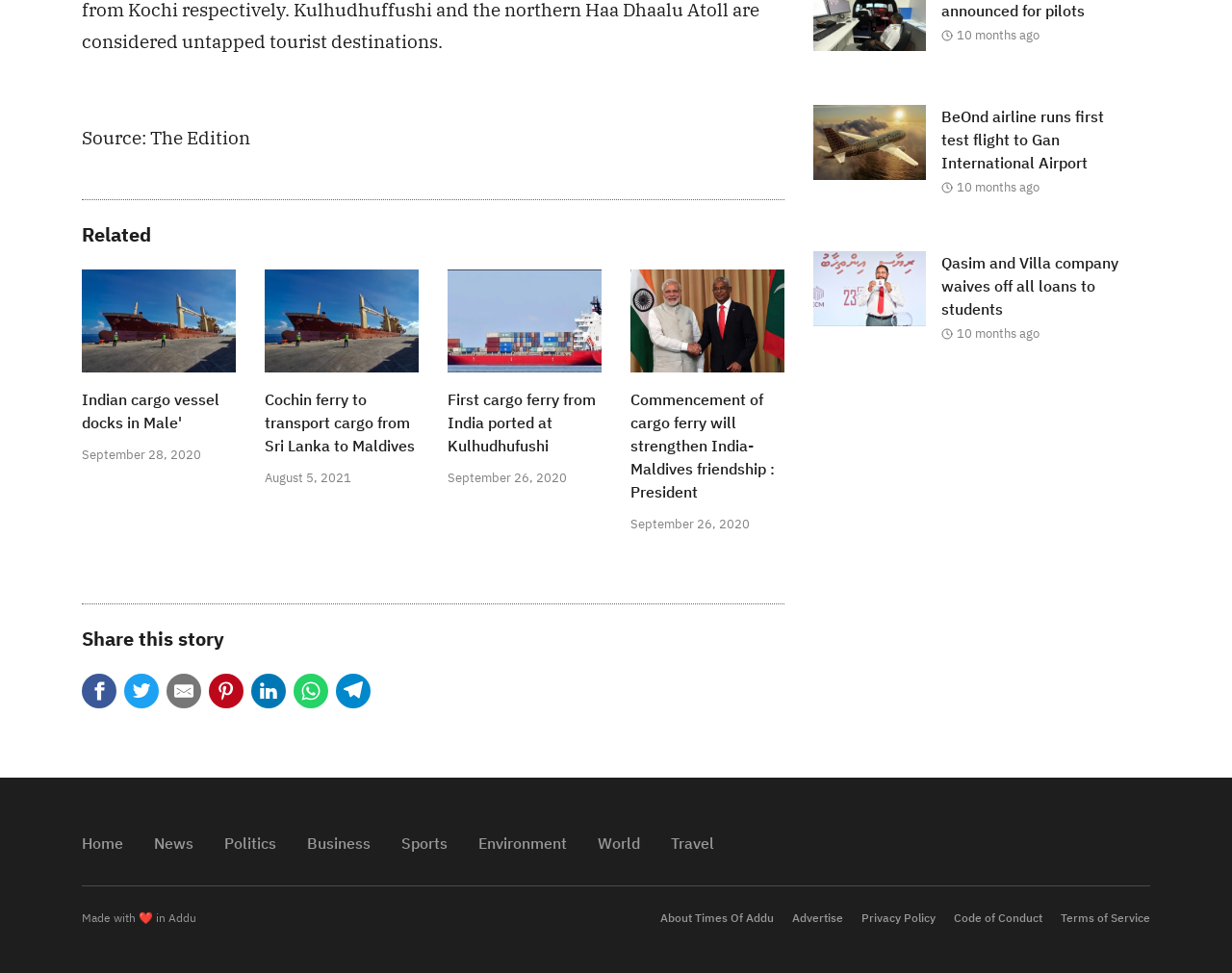Provide a brief response to the question below using one word or phrase:
What is the position of the link 'Sports' in the footer?

Fifth